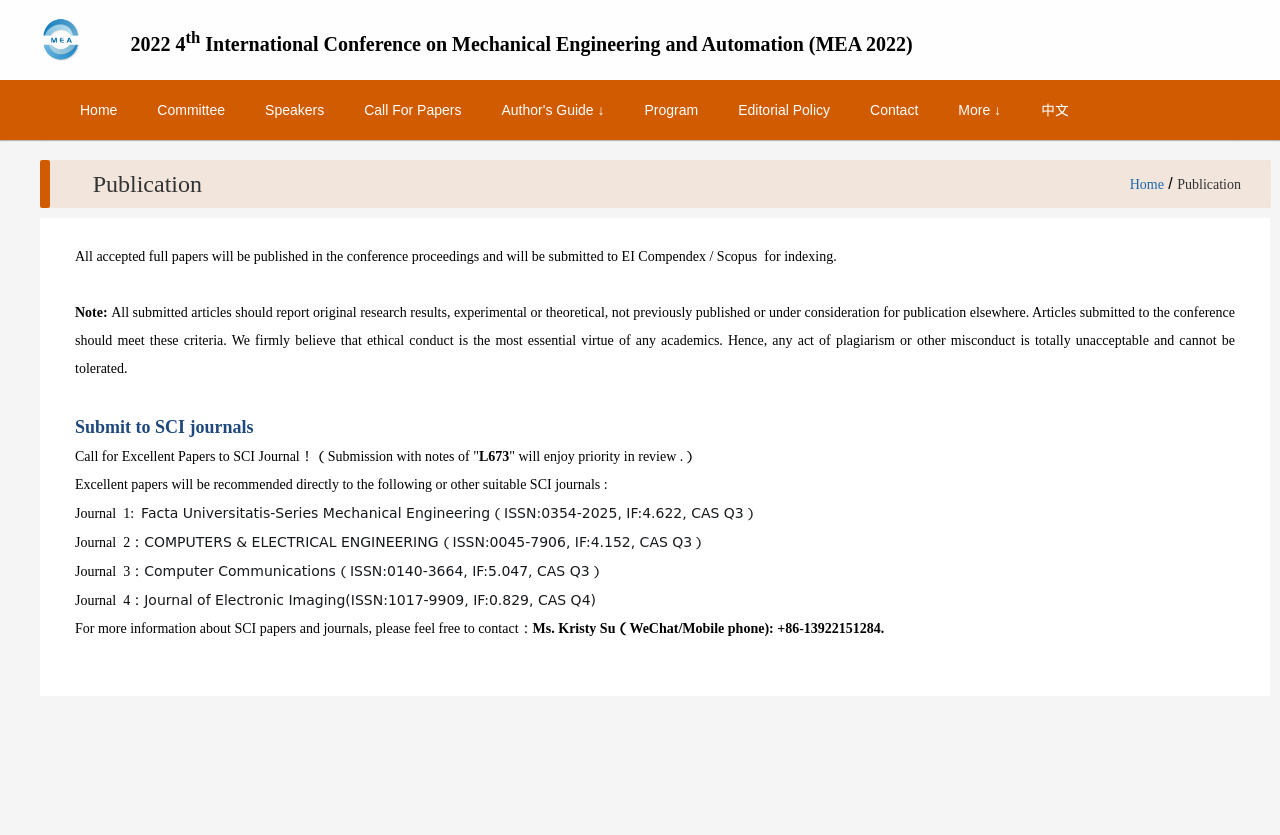Carefully observe the image and respond to the question with a detailed answer:
What is the purpose of the conference?

According to the webpage, the conference is for reporting original research results, experimental or theoretical, not previously published or under consideration for publication elsewhere, and to promote ethical conduct in academics.